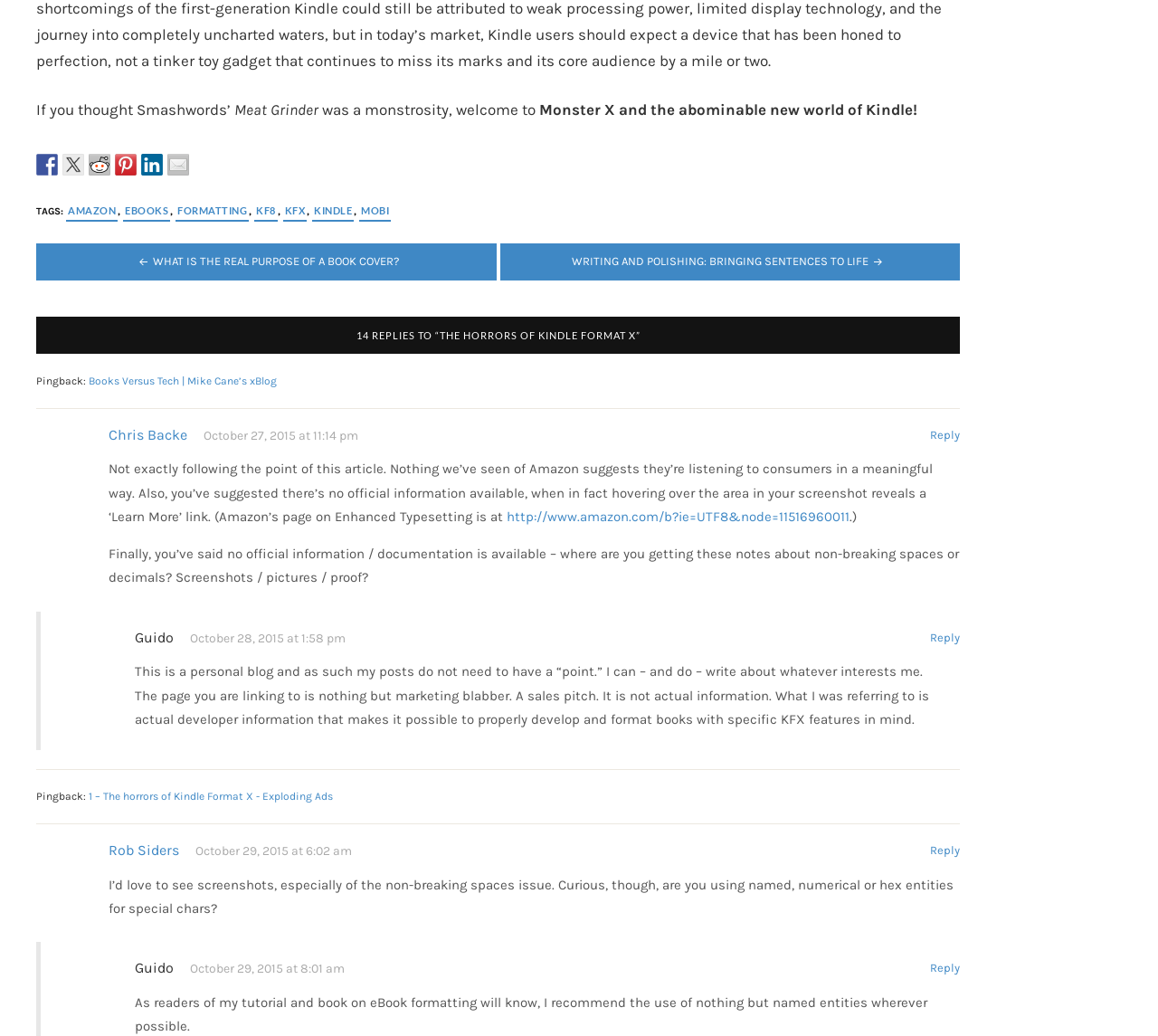Please specify the bounding box coordinates of the element that should be clicked to execute the given instruction: 'Visit the link 'http://www.amazon.com/b?ie=UTF8&node=11516960011''. Ensure the coordinates are four float numbers between 0 and 1, expressed as [left, top, right, bottom].

[0.438, 0.491, 0.734, 0.506]